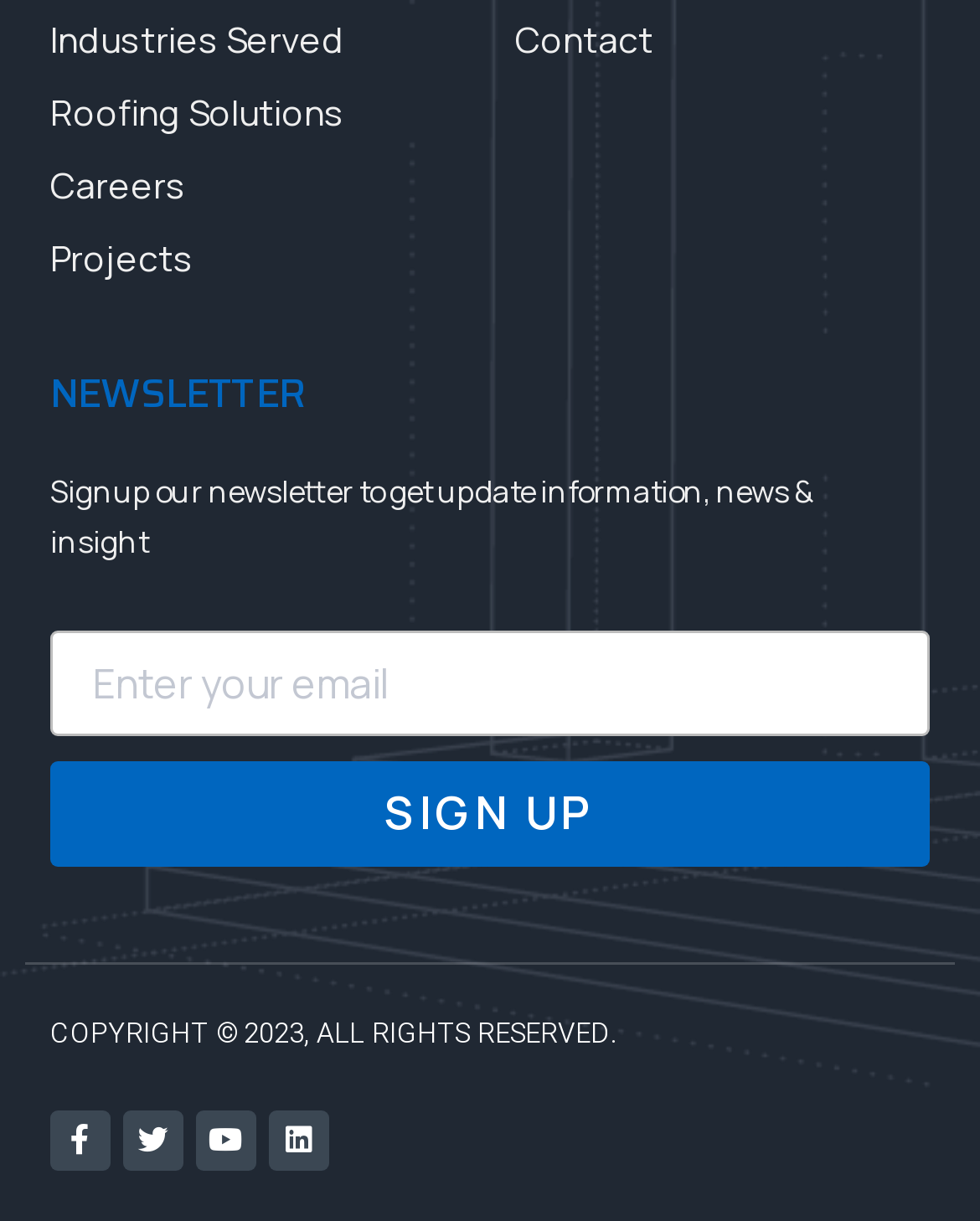Answer the question with a single word or phrase: 
How many social media links are there?

4